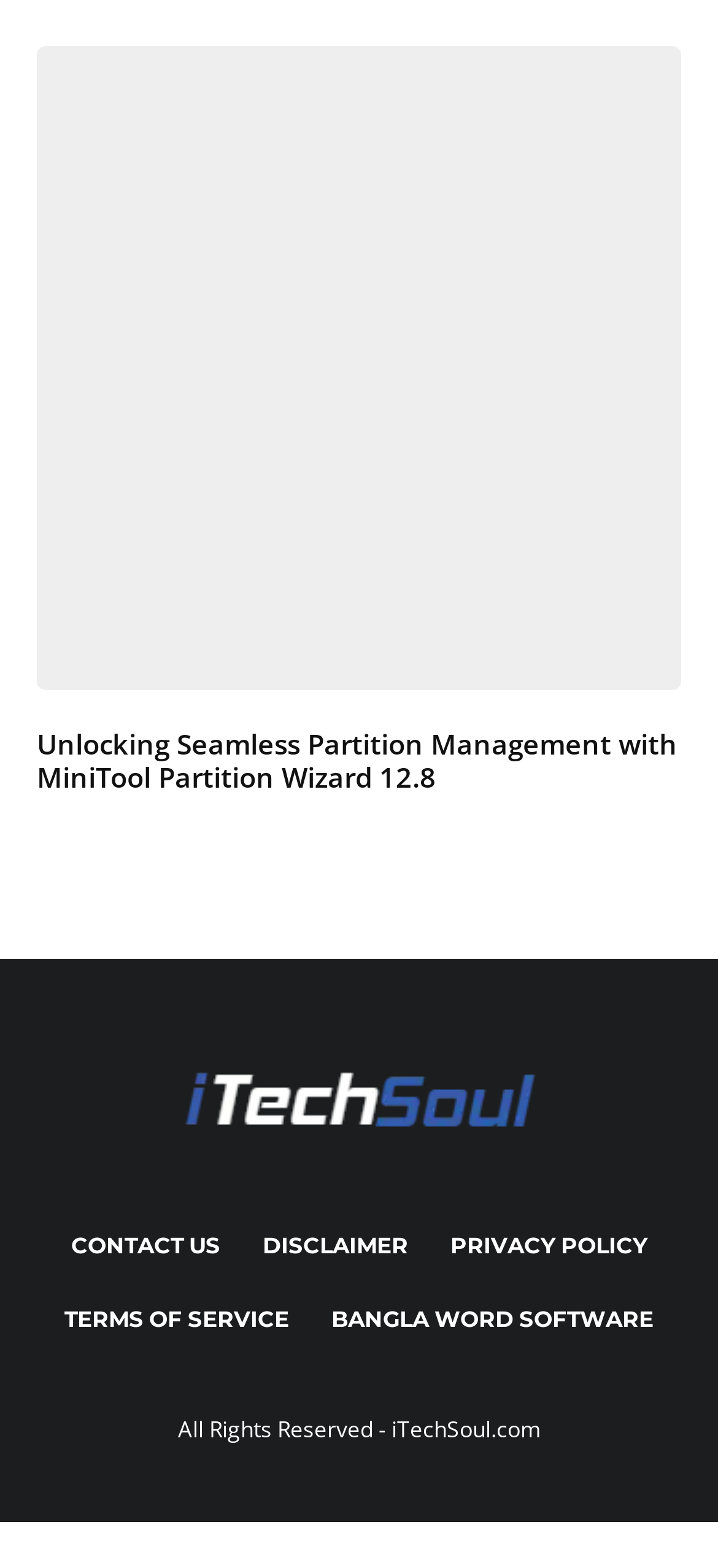How many sections are there in the article?
Based on the visual information, provide a detailed and comprehensive answer.

The article appears to have only one section, as there is only one heading and no other subheadings or section dividers are visible.